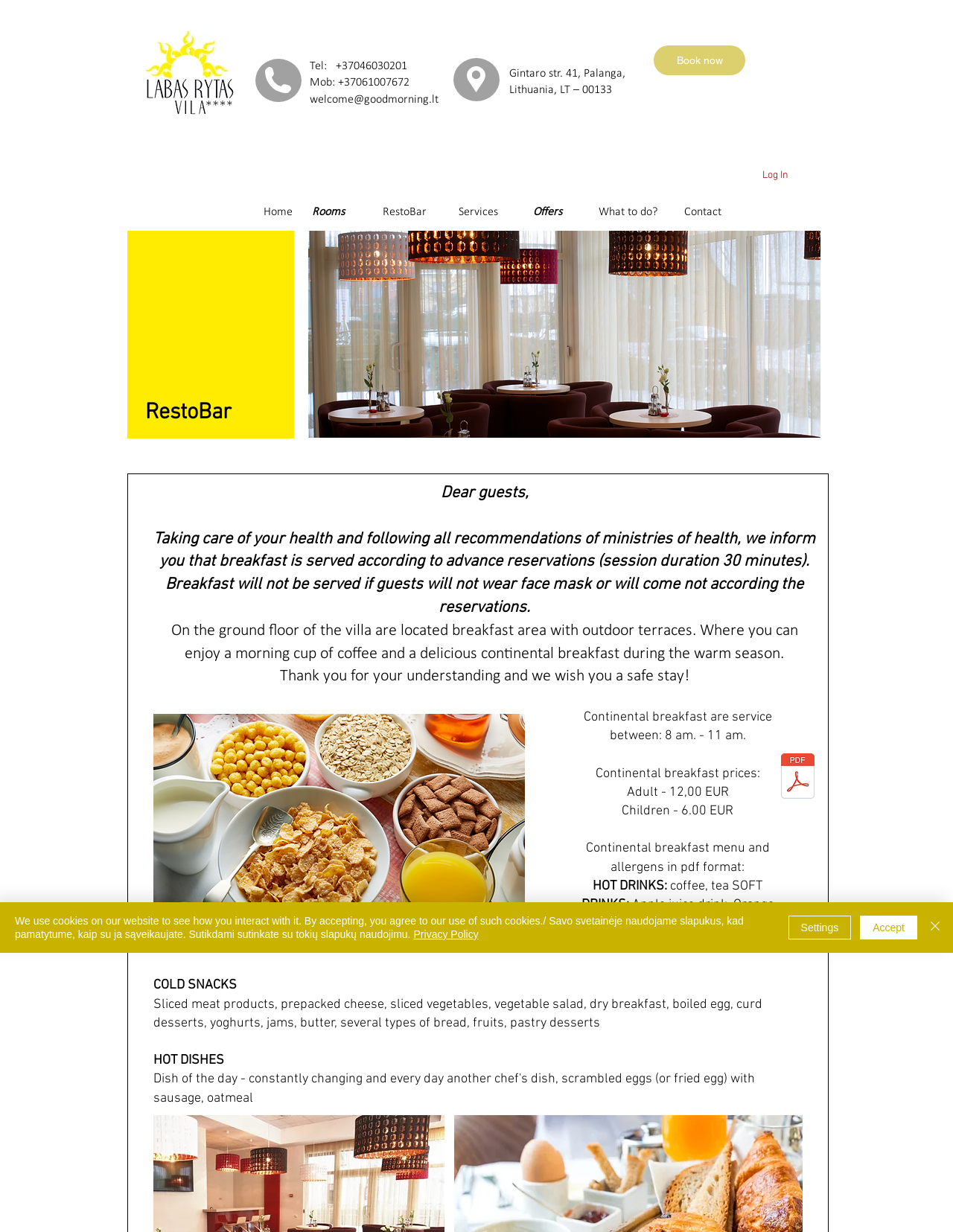Construct a comprehensive description capturing every detail on the webpage.

This webpage appears to be the website of a hotel or villa, specifically the RestoBar section of Labas Rytas Villa in Palanga, Lithuania. At the top left corner, there is a logo of the villa, and next to it, there are contact details, including phone numbers and an email address. 

On the top right side, there is a "Book now" button and a "Log In" button. Below these buttons, there is a navigation menu with links to different sections of the website, including "Home", "Rooms", "RestoBar", "Services", "Offers", "What to do?", and "Contact".

The main content of the page is about the breakfast area of the villa. There is a large image of the breakfast area, which takes up most of the width of the page. Below the image, there is a message to guests about the breakfast service, including the need to make advance reservations and wear face masks. 

The page also provides information about the breakfast menu, including the prices for adults and children, and a list of hot drinks and cold snacks available. There is a link to download the breakfast menu and allergen information in PDF format.

At the bottom of the page, there is a cookie policy alert with links to the "Privacy Policy" and buttons to "Accept", "Settings", or "Close" the alert.